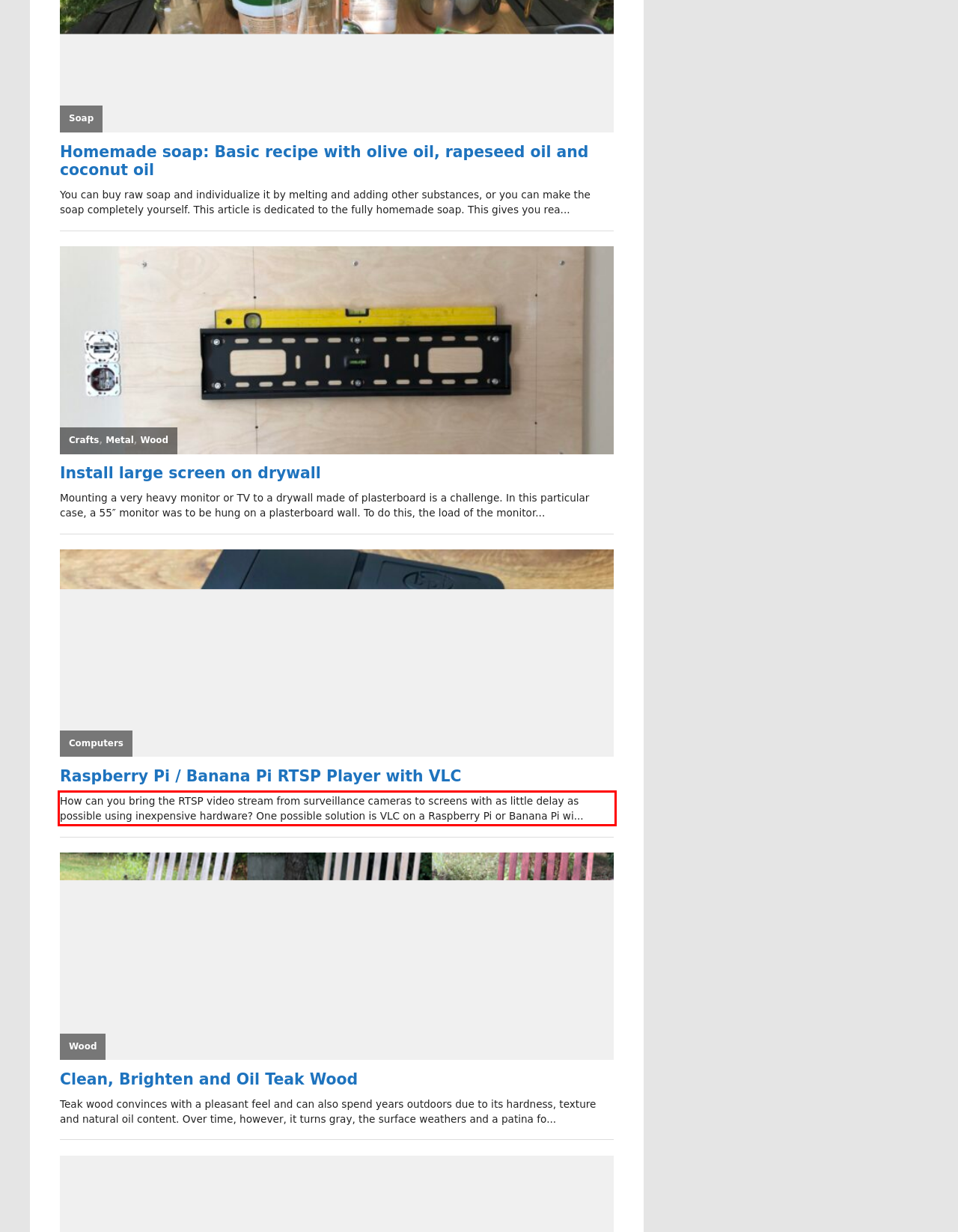There is a screenshot of a webpage with a red bounding box around a UI element. Please use OCR to extract the text within the red bounding box.

How can you bring the RTSP video stream from surveillance cameras to screens with as little delay as possible using inexpensive hardware? One possible solution is VLC on a Raspberry Pi or Banana Pi wi...